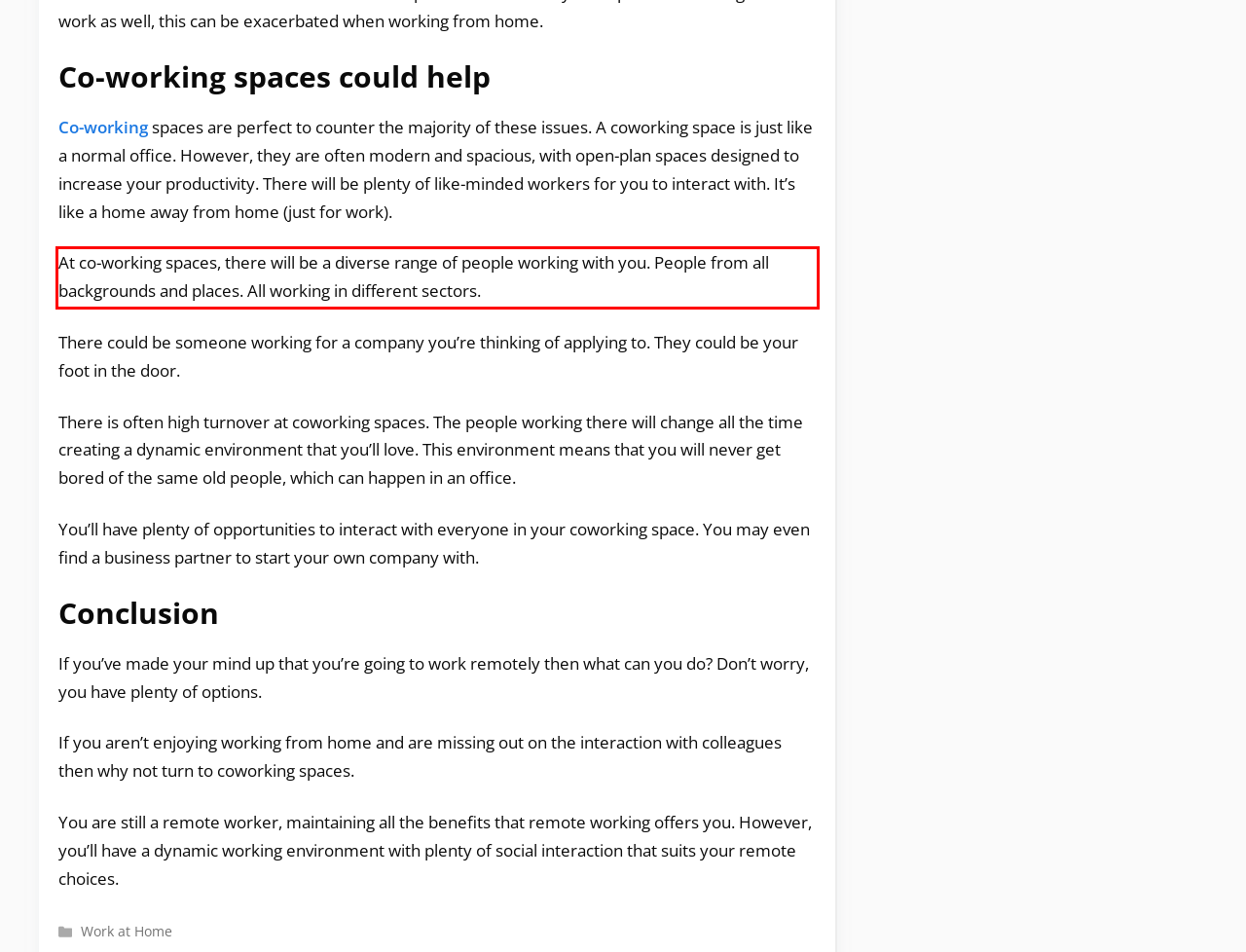Look at the screenshot of the webpage, locate the red rectangle bounding box, and generate the text content that it contains.

At co-working spaces, there will be a diverse range of people working with you. People from all backgrounds and places. All working in different sectors.